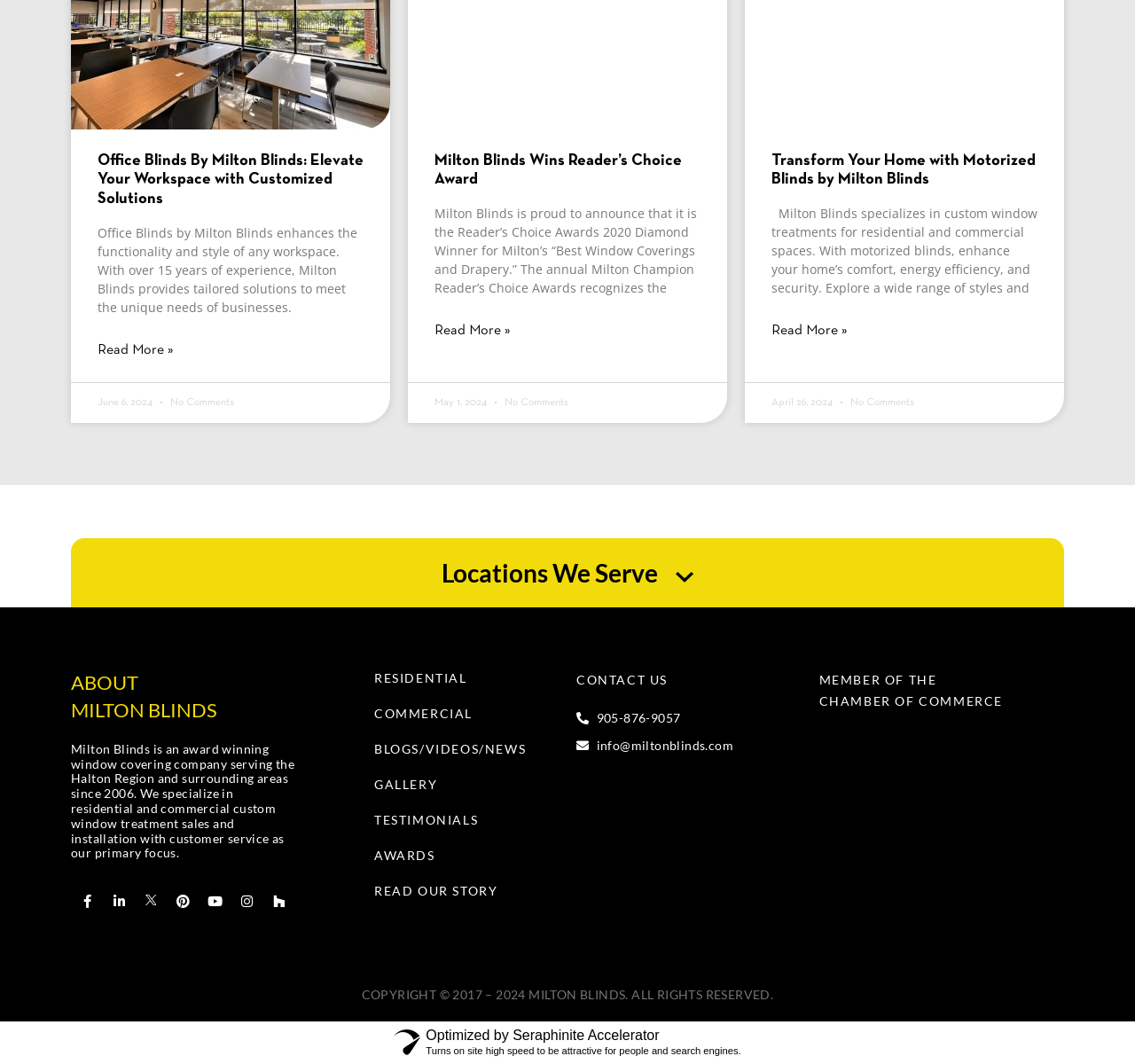Bounding box coordinates are given in the format (top-left x, top-left y, bottom-right x, bottom-right y). All values should be floating point numbers between 0 and 1. Provide the bounding box coordinate for the UI element described as: Read More »

[0.383, 0.508, 0.449, 0.528]